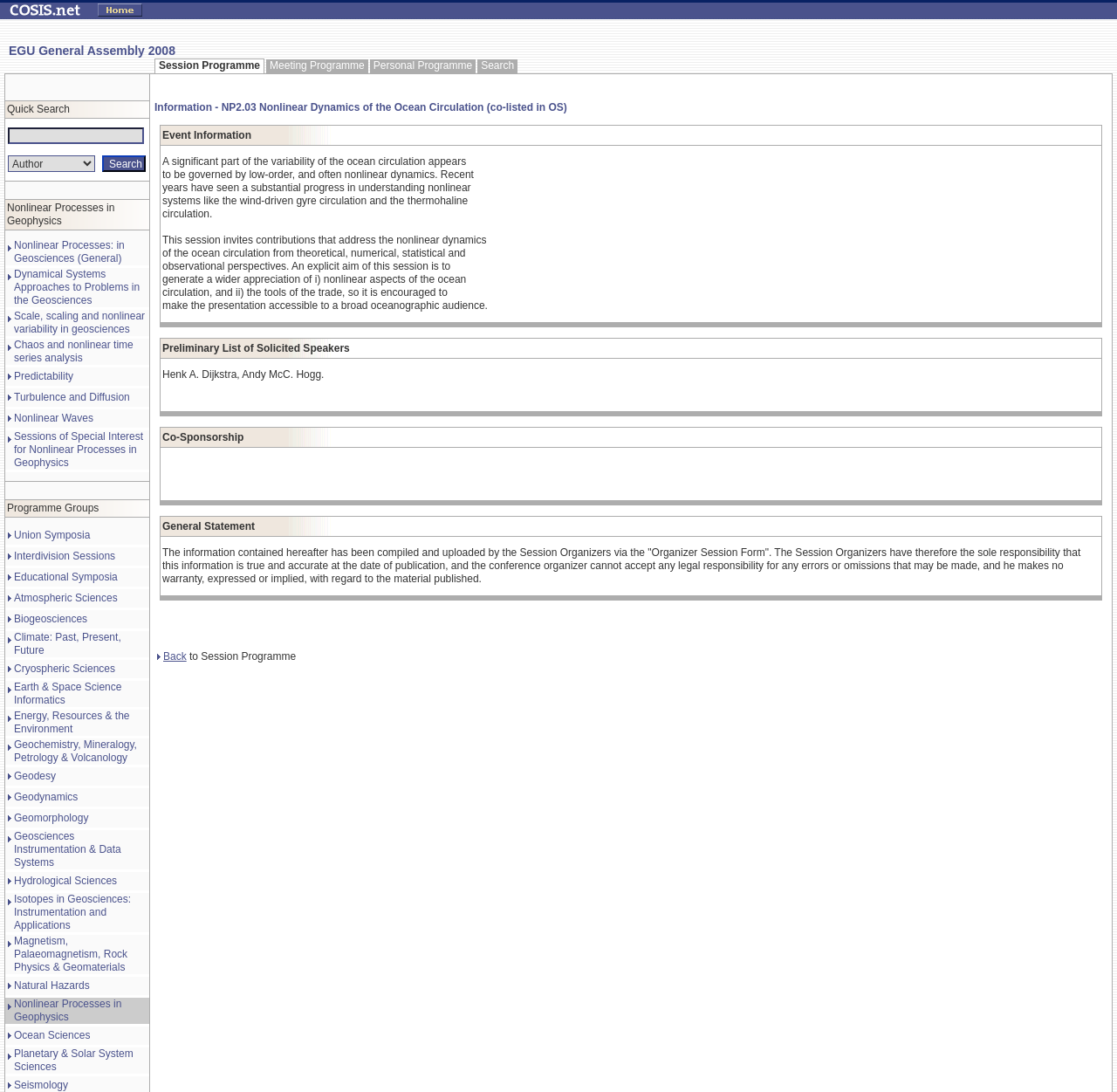Illustrate the webpage thoroughly, mentioning all important details.

This webpage appears to be a conference or event webpage, specifically for the EGU General Assembly 2008. At the top, there is a layout table with a link to "NP2.03 Nonlinear Dynamics of the Ocean Circulation" on the left side, and a series of layout table cells on the right side, including a link to "EGU General Assembly 2008".

Below this, there is a layout table with several rows and columns. The first row has an image on the left side, and the text "EGU General Assembly 2008" on the right side. The second row has a series of layout table cells with links to "Session Programme", "Meeting Programme", "Personal Programme", and "Search".

On the right side of the page, there is a layout table with several rows and columns. The first row has a link to "Meeting Programme", and the second row has a link to "Personal Programme". Below this, there is a layout table with a quick search feature, which includes a text box and a button to search. Below the quick search feature, there is an author search feature, which includes a combo box to select the author and a button to search.

The rest of the page appears to be dedicated to the "Nonlinear Processes in Geophysics" section, with a layout table that includes a series of rows and columns with text and links related to this topic.